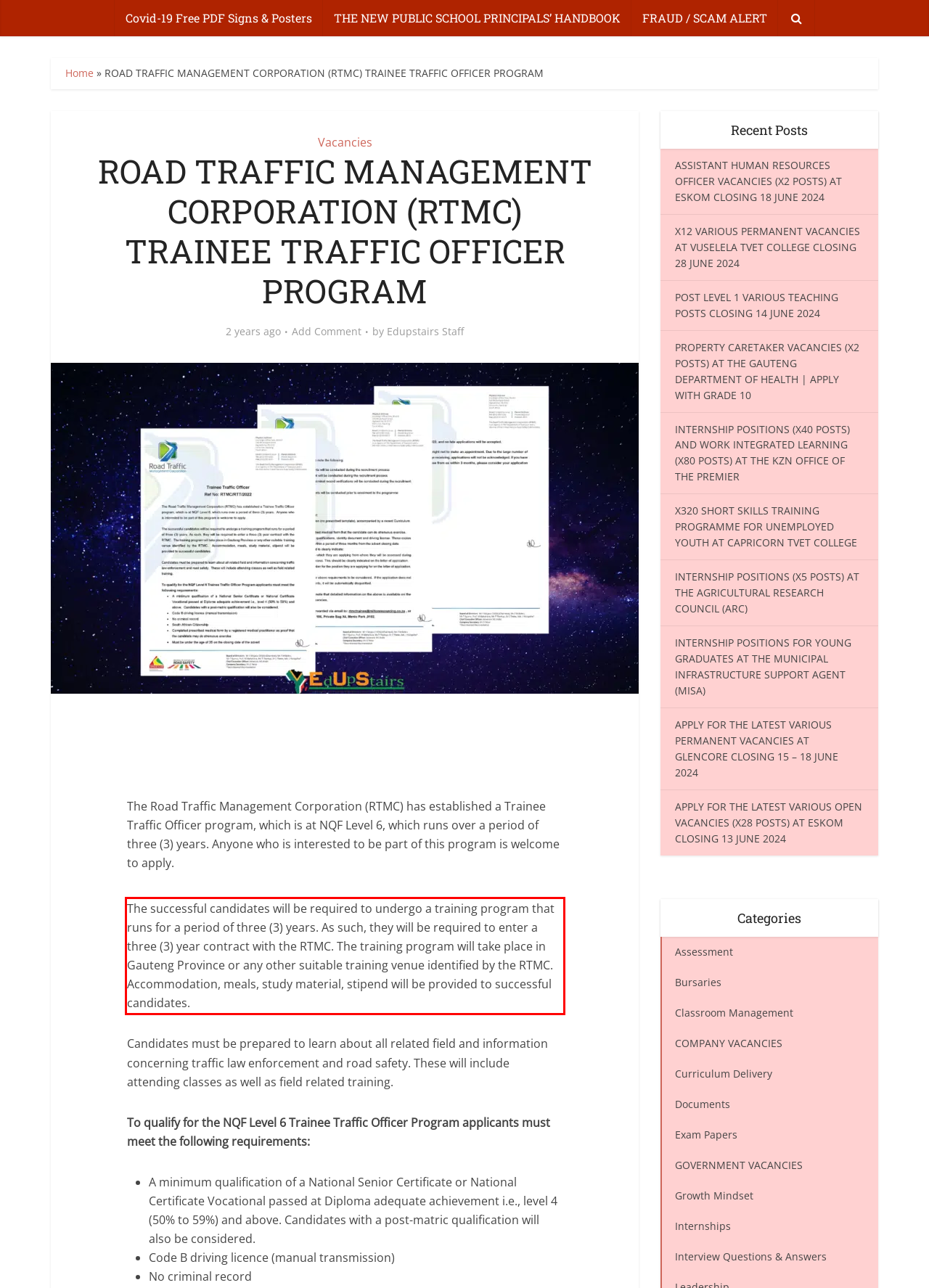Using the provided screenshot of a webpage, recognize the text inside the red rectangle bounding box by performing OCR.

The successful candidates will be required to undergo a training program that runs for a period of three (3) years. As such, they will be required to enter a three (3) year contract with the RTMC. The training program will take place in Gauteng Province or any other suitable training venue identified by the RTMC. Accommodation, meals, study material, stipend will be provided to successful candidates.